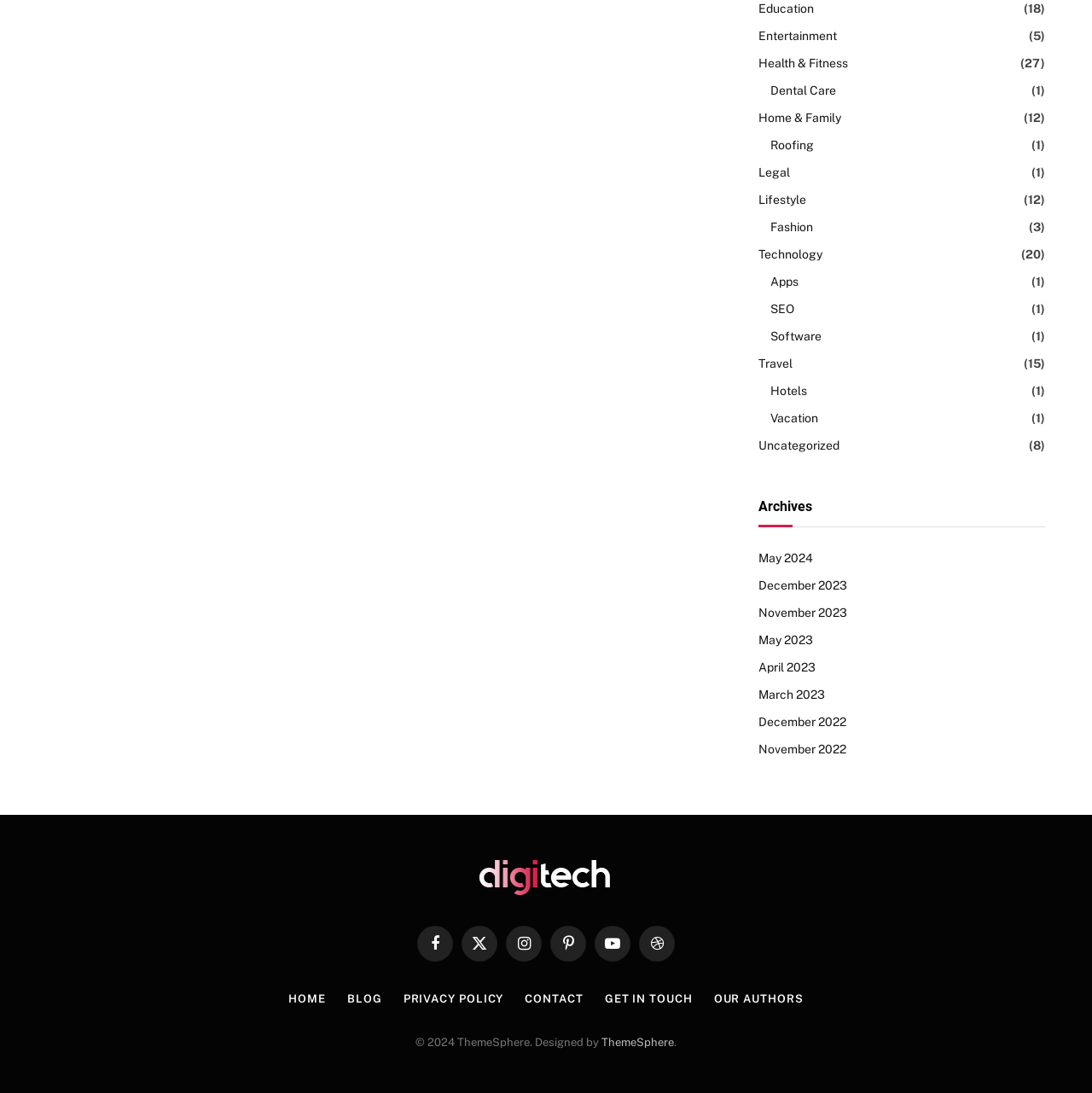Please mark the bounding box coordinates of the area that should be clicked to carry out the instruction: "Click on Education".

[0.695, 0.0, 0.745, 0.017]